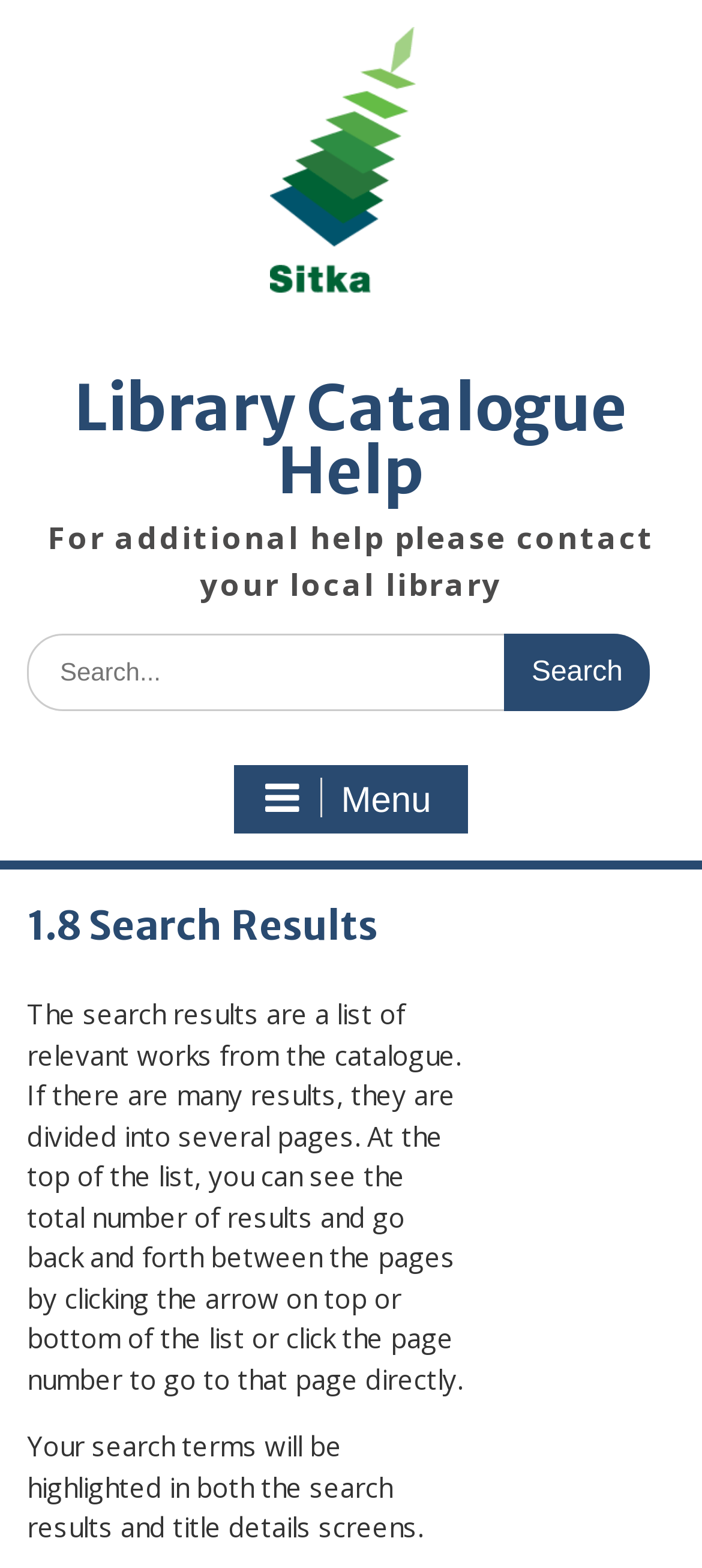Detail the webpage's structure and highlights in your description.

The webpage is a help page for a library catalogue, with a focus on search results. At the top, there is a link to "Library Catalogue Help" accompanied by an image with the same name, taking up most of the top section. Below this, there is another link to "Library Catalogue Help" and a static text that reads "For additional help please contact your local library".

In the middle section, there is a search bar with a label "Search for:" and a search box where users can input their search terms. To the right of the search box, there is a "Search" button. Above the search bar, there is a button with a menu icon, which when expanded, reveals a primary menu.

The primary menu contains a header with the title "1.8 Search Results" and two blocks of static text that provide information about the search results. The first block explains how the search results are displayed, including pagination and navigation. The second block informs users that their search terms will be highlighted in both the search results and title details screens.

Overall, the webpage is designed to provide guidance on using the library catalogue's search function and understanding the search results.